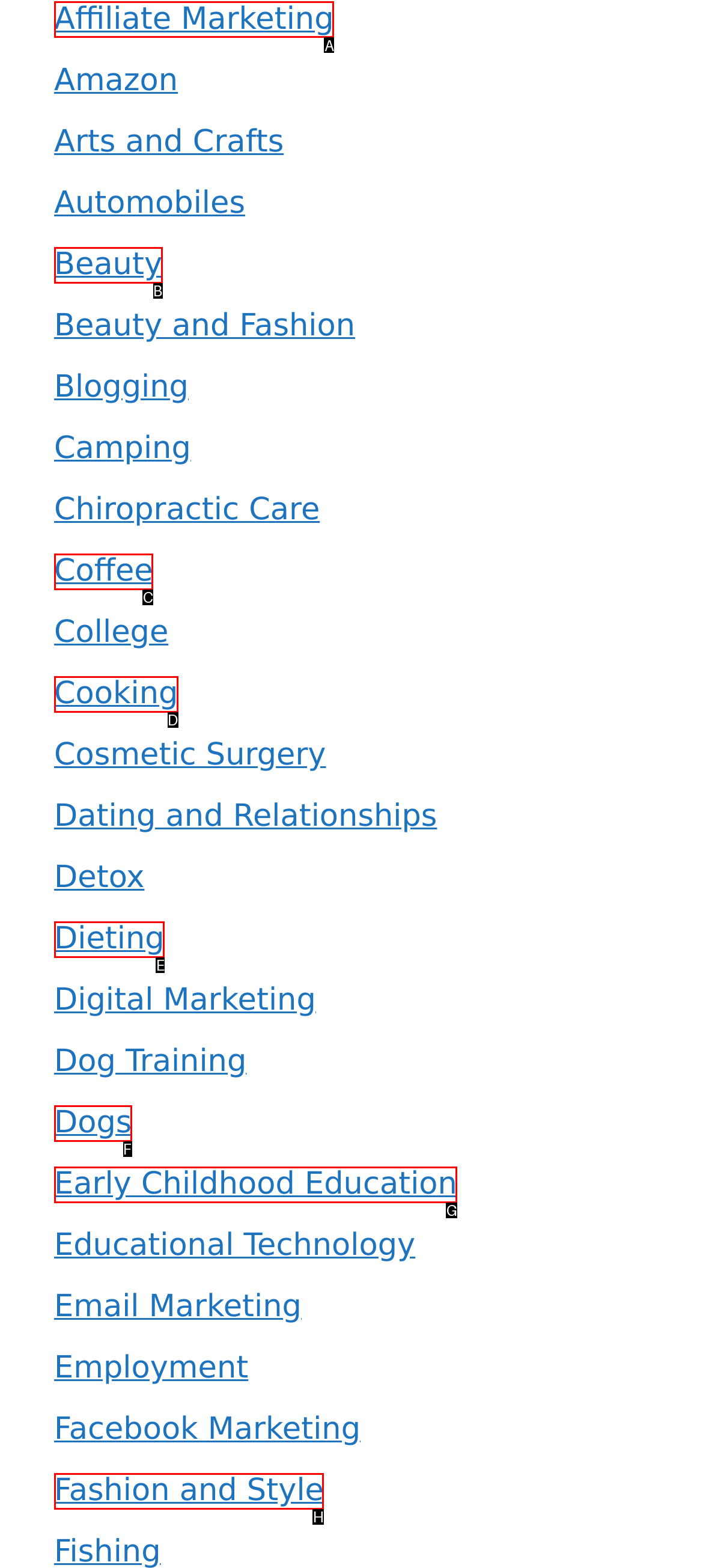Based on the choices marked in the screenshot, which letter represents the correct UI element to perform the task: Click on Affiliate Marketing?

A